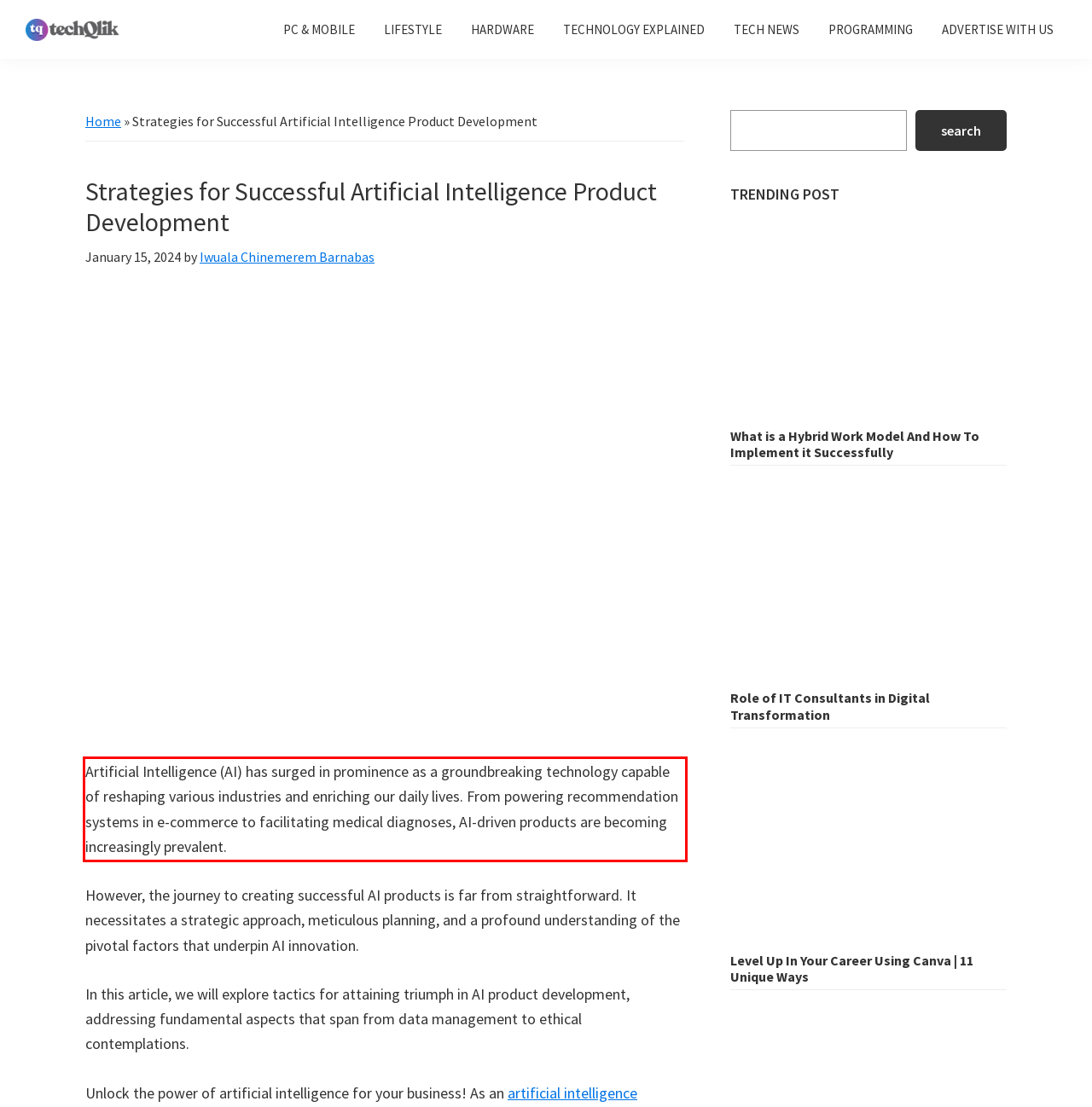Given a screenshot of a webpage with a red bounding box, extract the text content from the UI element inside the red bounding box.

Artificial Intelligence (AI) has surged in prominence as a groundbreaking technology capable of reshaping various industries and enriching our daily lives. From powering recommendation systems in e-commerce to facilitating medical diagnoses, AI-driven products are becoming increasingly prevalent.